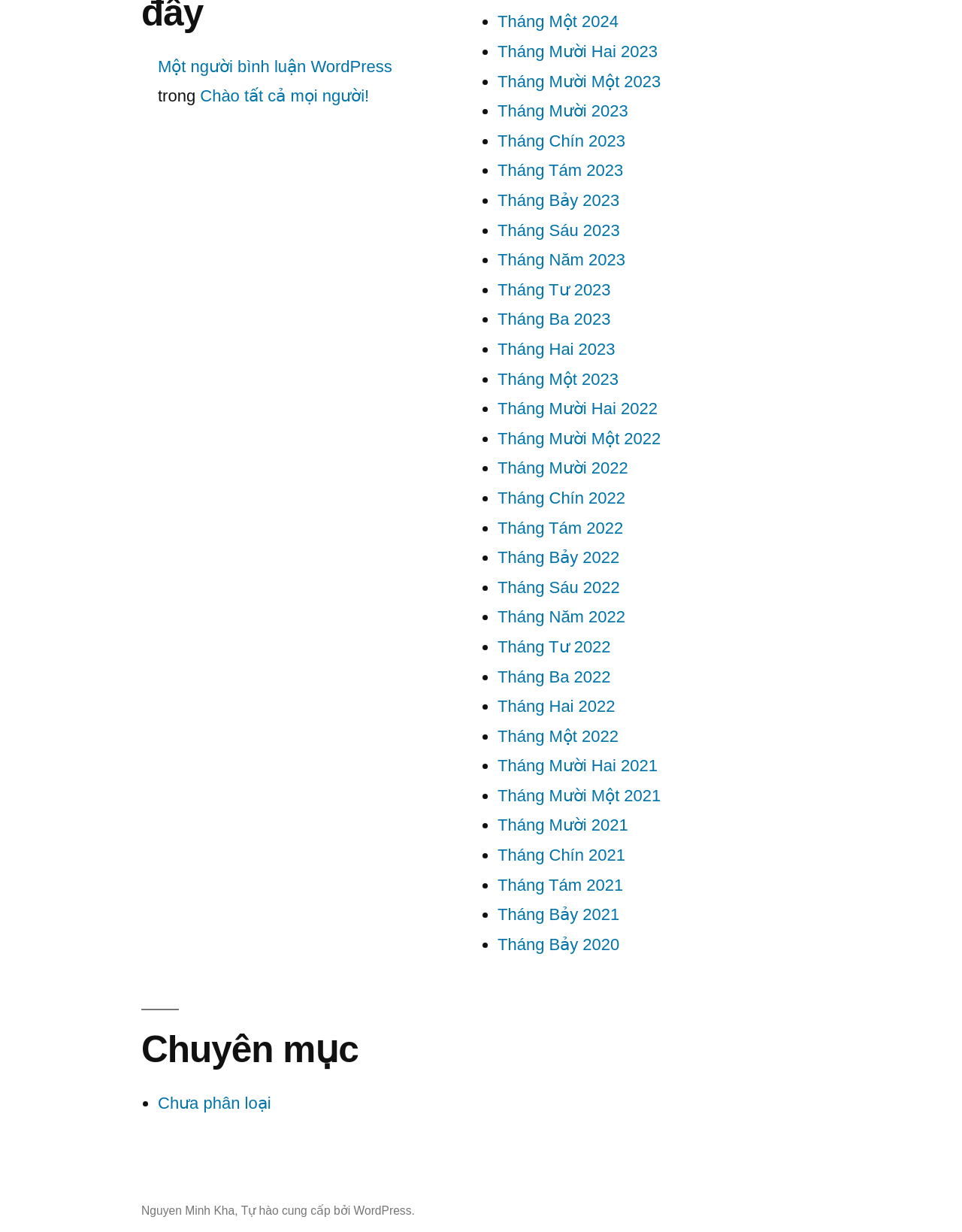Using the information in the image, give a detailed answer to the following question: What is the author of the latest article?

I looked at the footer section and found the text 'Một người bình luận WordPress' which seems to be the author of the latest article.